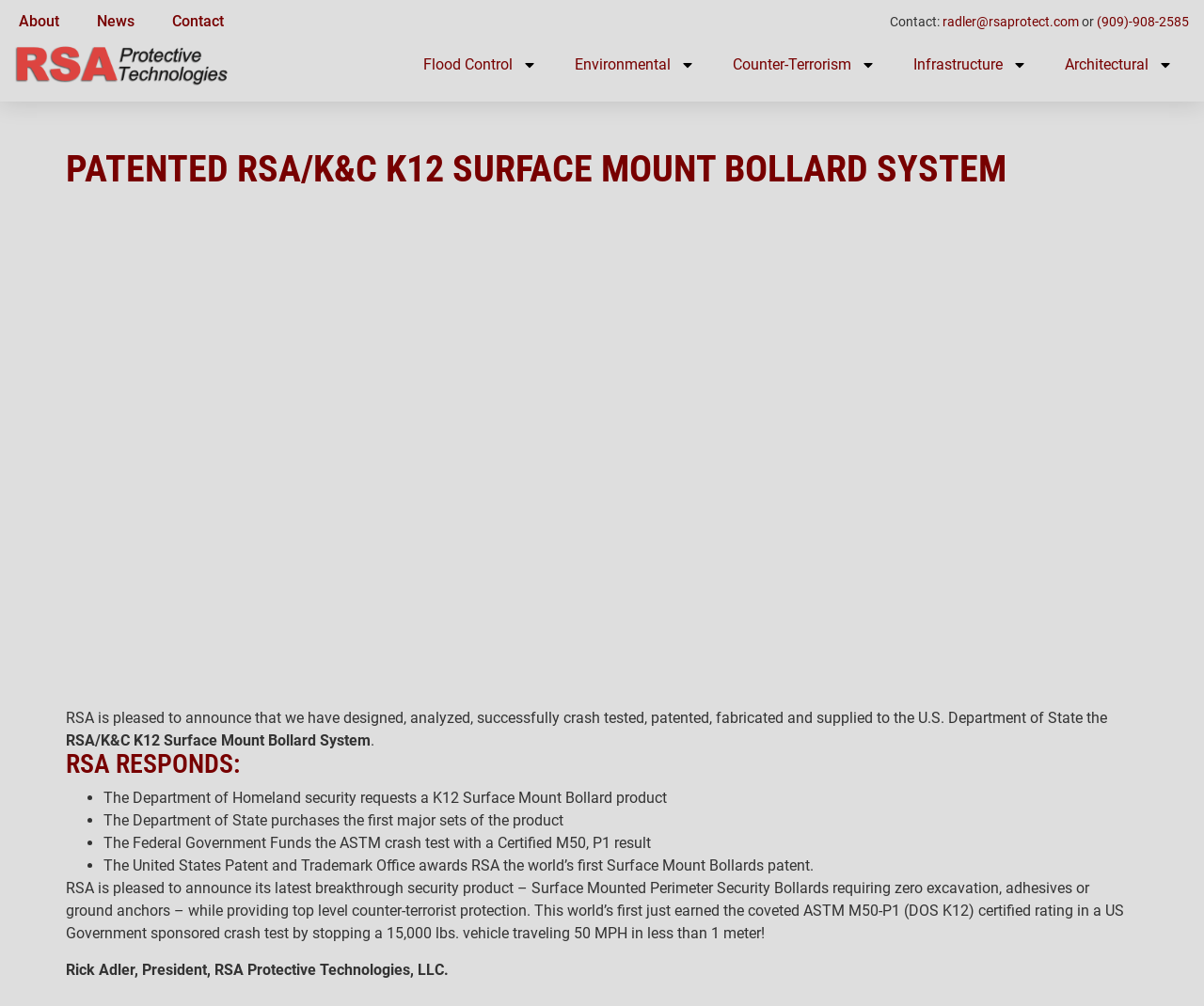Locate the bounding box coordinates of the area where you should click to accomplish the instruction: "Click on About link".

[0.0, 0.0, 0.065, 0.043]